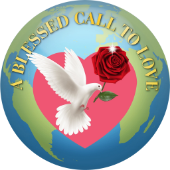Provide a brief response to the question using a single word or phrase: 
What is written around the top edge of the globe?

A BLESSED CALL TO LOVE